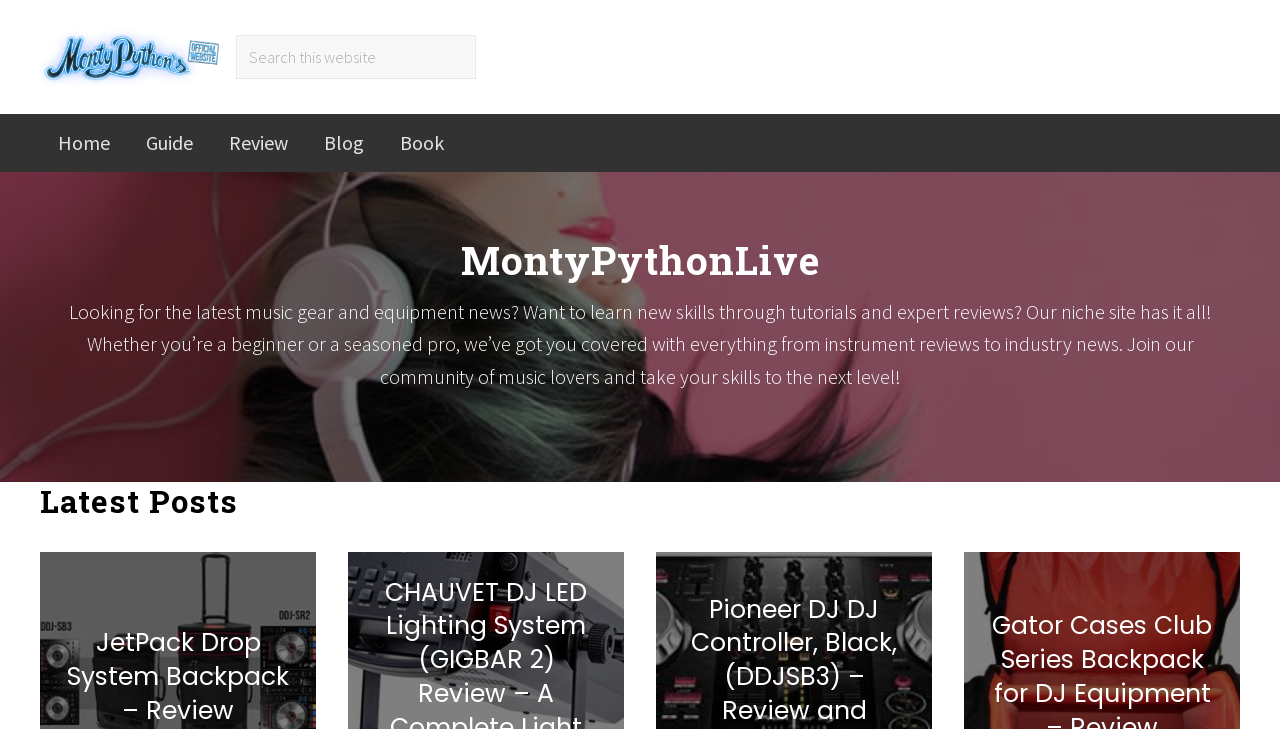Give an extensive and precise description of the webpage.

The webpage is a music gear and equipment website, featuring news, tutorials, and reviews. At the top left corner, there is a logo with the text "monty python live" and an image. Next to the logo, there is a heading that reads "Monty Python Live (Mostly)". 

On the top right side, there is a search bar with a button labeled "Search" and a placeholder text "Search this website". Above the search bar, there is a heading "Header Right". 

Below the logo and search bar, there is a main navigation menu with five links: "Home", "Guide", "Review", "Blog", and "Book". 

The main content area is divided into two sections. The first section has a heading "MontyPythonLive" and a paragraph of text that describes the website's purpose and content. The text explains that the website offers music gear and equipment news, tutorials, and reviews, and invites visitors to join the community.

The second section has a heading "Latest Posts" and features a list of articles, with the first article being "JetPack Drop System Backpack – Review". Each article has a link to the full review. There are no images in the main content area, but there may be images within the articles themselves.